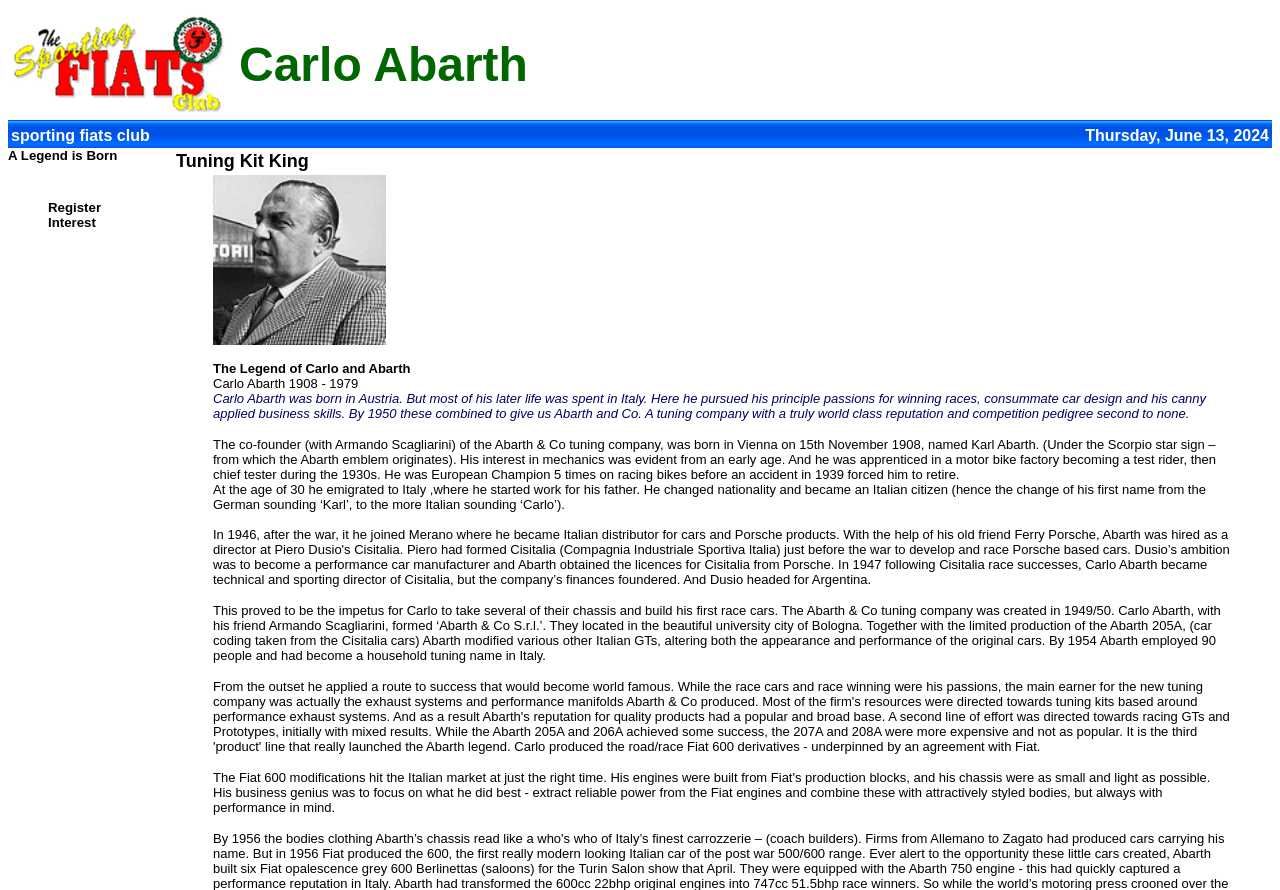Describe every aspect of the webpage in a detailed manner.

The webpage is about Carlo Abarth, an Austrian-born Italian tuner and racing driver. At the top-left corner, there is a link with an image, and next to it, there is a table cell containing the text "Carlo Abarth". Below this, there is a large image spanning almost the entire width of the page.

The main content of the page is divided into sections. The first section has a heading "A Legend is Born" followed by a blockquote with the text "Register Interest". Below this, there is a table with a single cell containing the text "Tuning Kit King".

The next section is a blockquote with a large image on the left and several paragraphs of text on the right. The text describes Carlo Abarth's life, including his birth in Austria, his passion for racing and car design, and his founding of the Abarth & Co tuning company in Italy. The text also mentions his early life, his interest in mechanics, and his achievements as a racing driver.

There are a total of 5 images on the page, including the one at the top-left corner, the large image below, and three smaller images within the blockquote. The page also contains several headings, blockquotes, and paragraphs of text, all of which are arranged in a clear and organized manner.